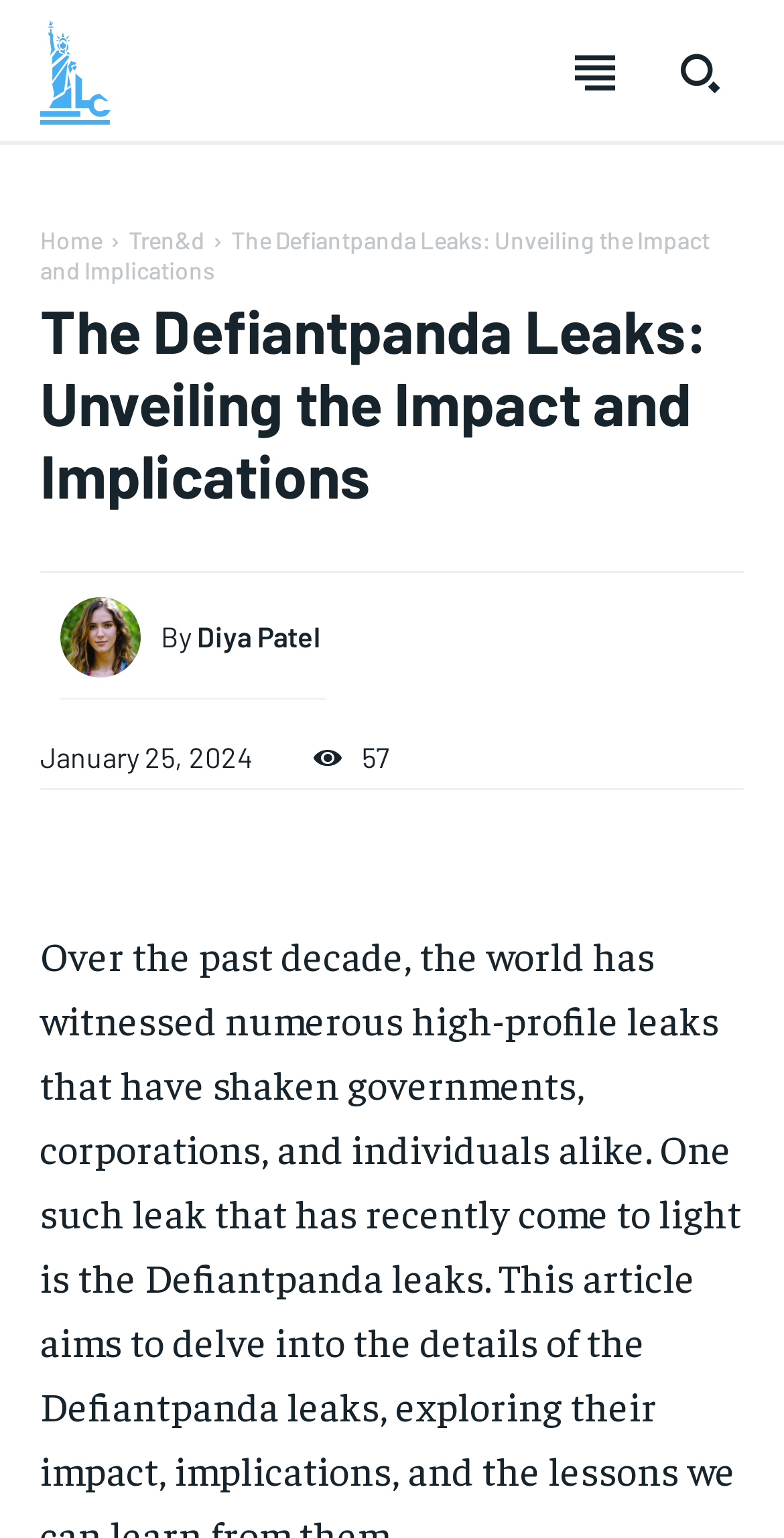Please identify the bounding box coordinates of the area I need to click to accomplish the following instruction: "Write for us".

[0.127, 0.545, 0.926, 0.568]